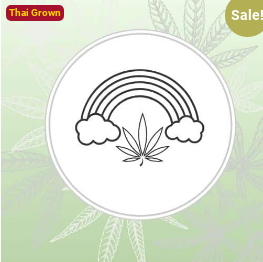What is indicated by the red label?
Based on the screenshot, provide a one-word or short-phrase response.

Product origin